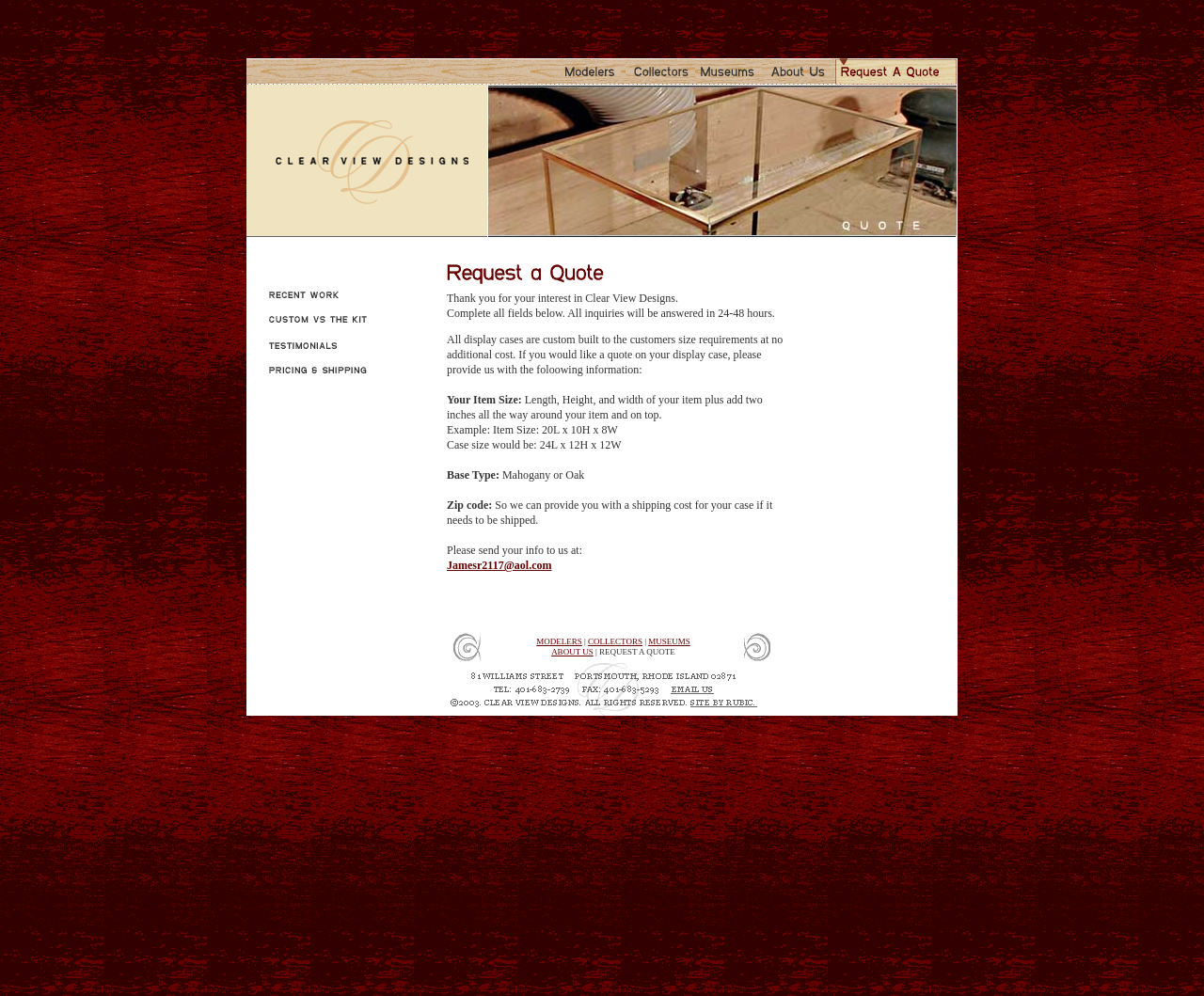Identify the bounding box coordinates of the clickable region required to complete the instruction: "Send your info to Jamesr2117@aol.com". The coordinates should be given as four float numbers within the range of 0 and 1, i.e., [left, top, right, bottom].

[0.371, 0.561, 0.458, 0.574]